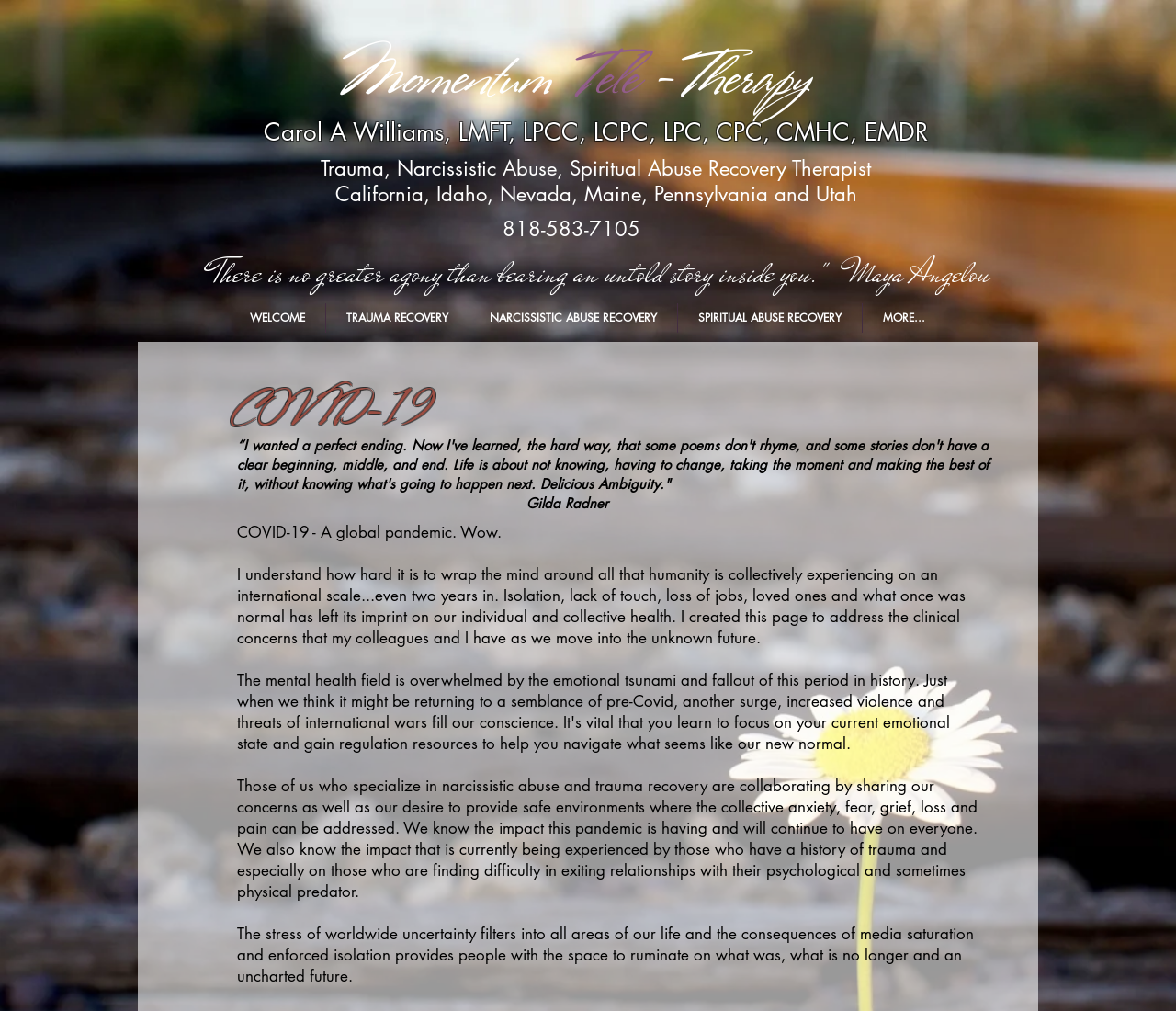What is the phone number provided?
Based on the image, provide your answer in one word or phrase.

818-583-7105